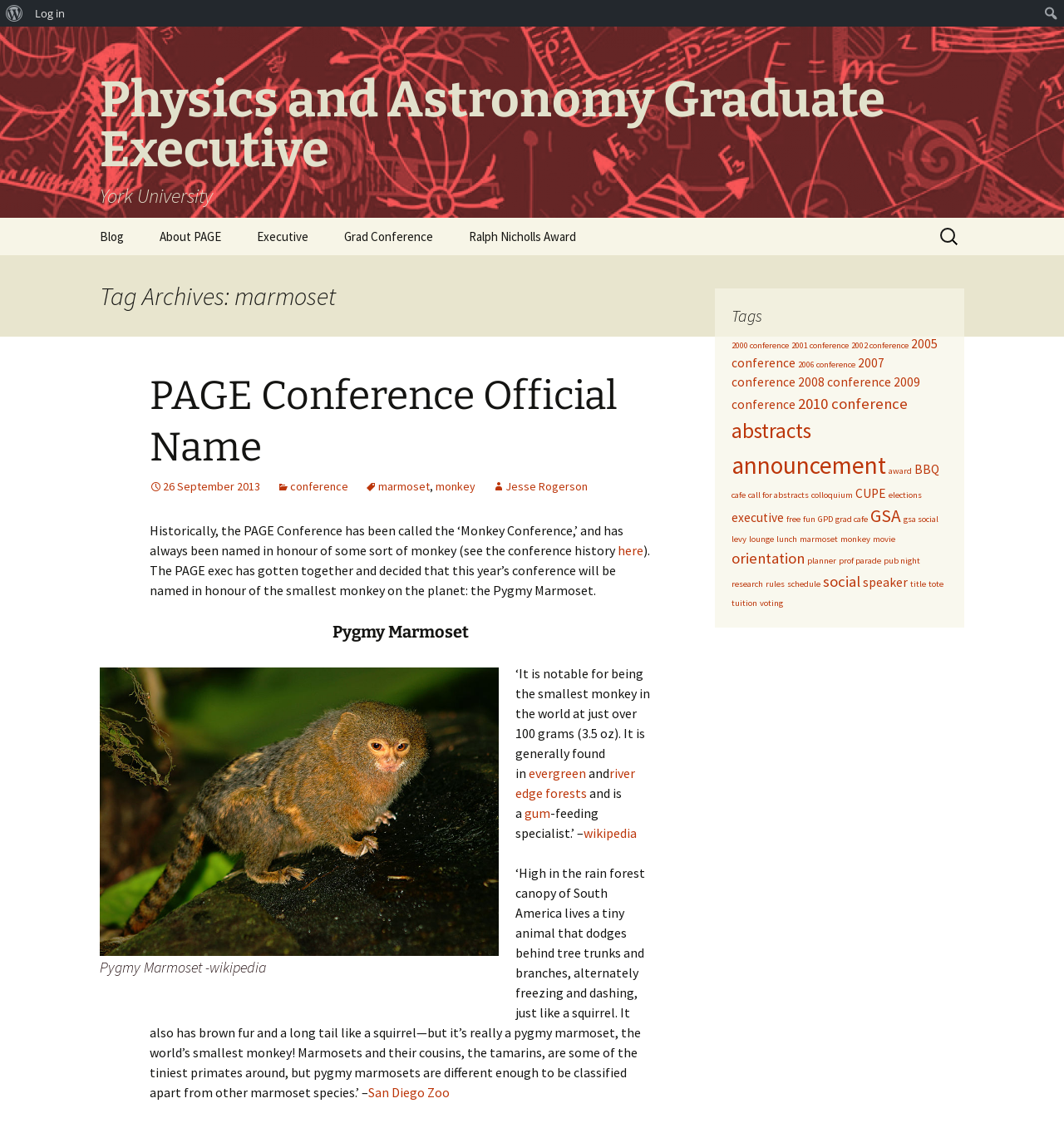Identify the bounding box for the UI element described as: "PAGE Conference Official Name". The coordinates should be four float numbers between 0 and 1, i.e., [left, top, right, bottom].

[0.141, 0.331, 0.58, 0.42]